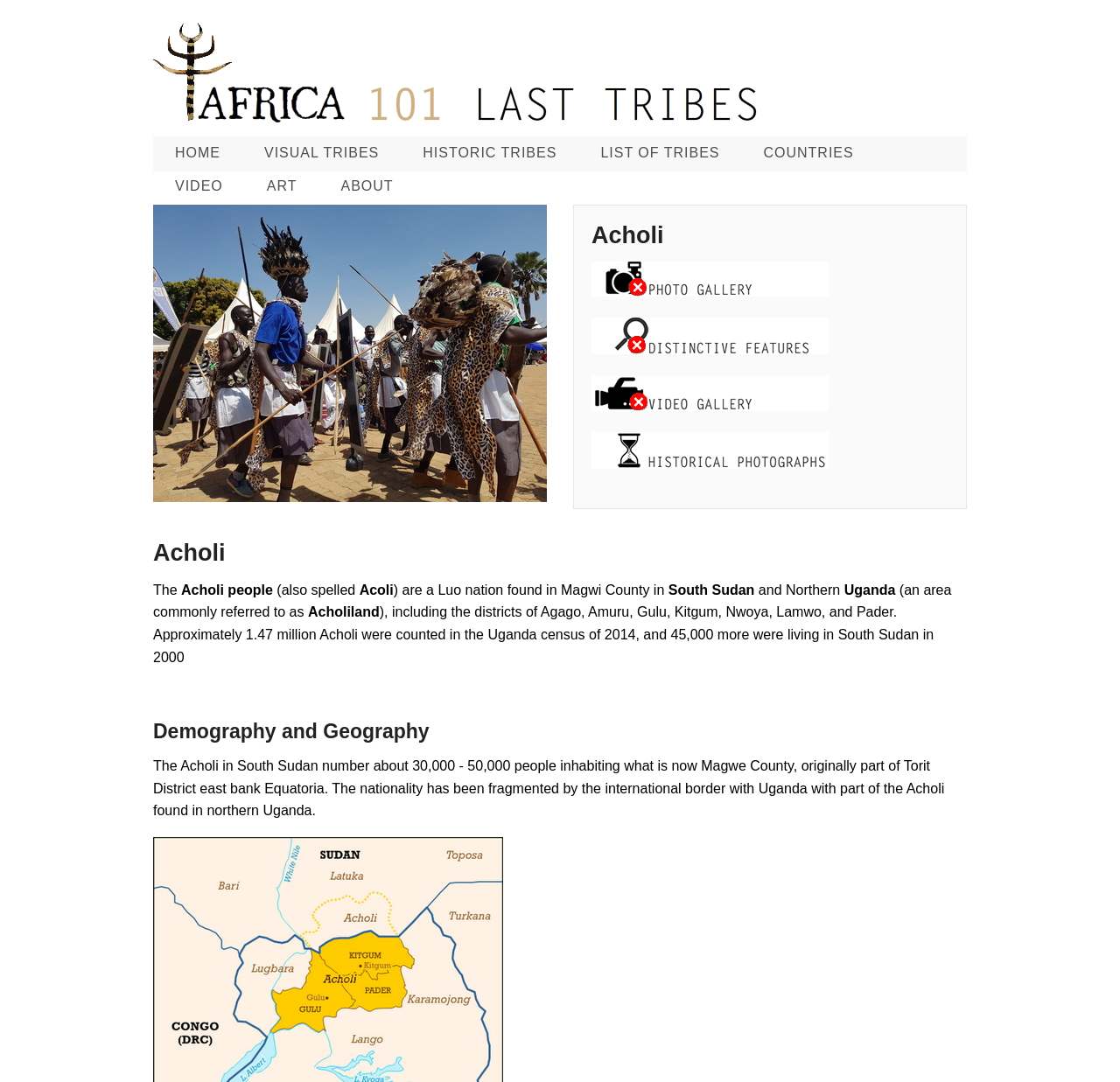What is the name of the tribe?
Respond to the question with a single word or phrase according to the image.

Acholi